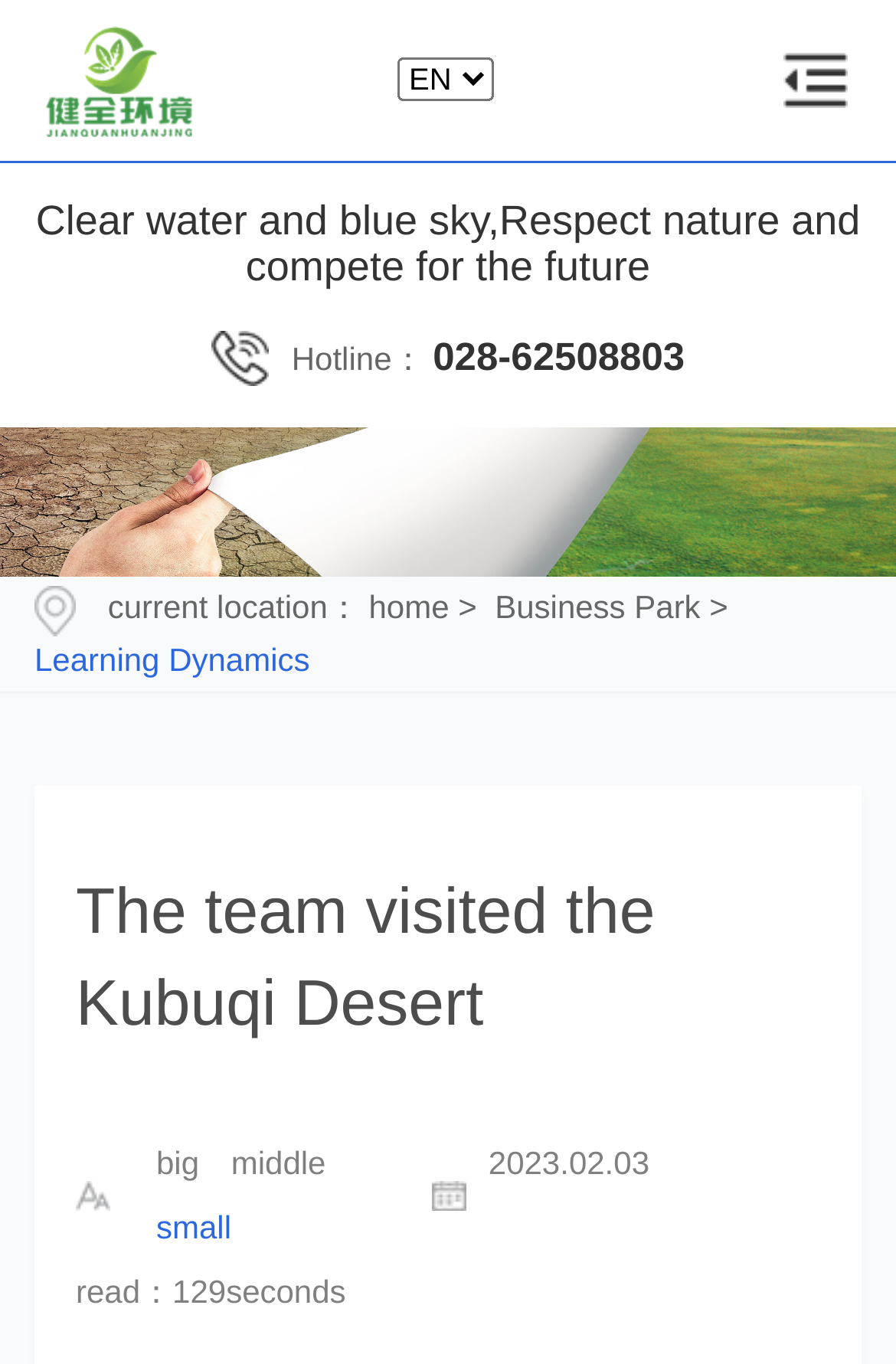What is the date of the article?
Please provide a single word or phrase as your answer based on the image.

2023.02.03